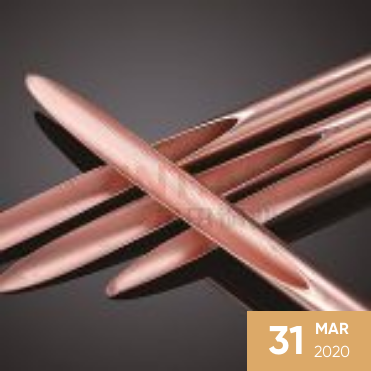Answer the following query with a single word or phrase:
What is the date indicated in the lower right corner?

31 MAR 2020